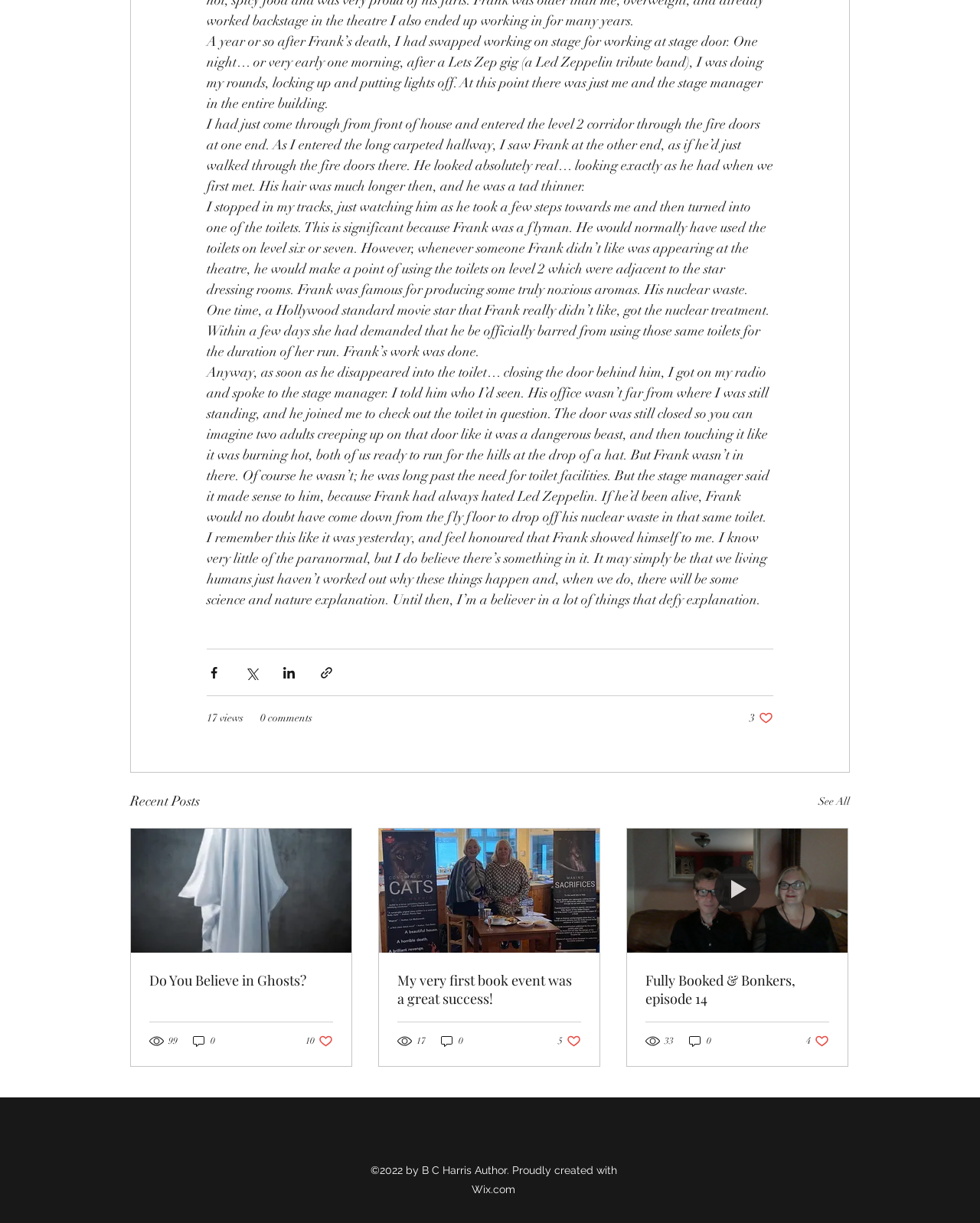Identify the bounding box for the UI element described as: "Privacy Policy". The coordinates should be four float numbers between 0 and 1, i.e., [left, top, right, bottom].

None